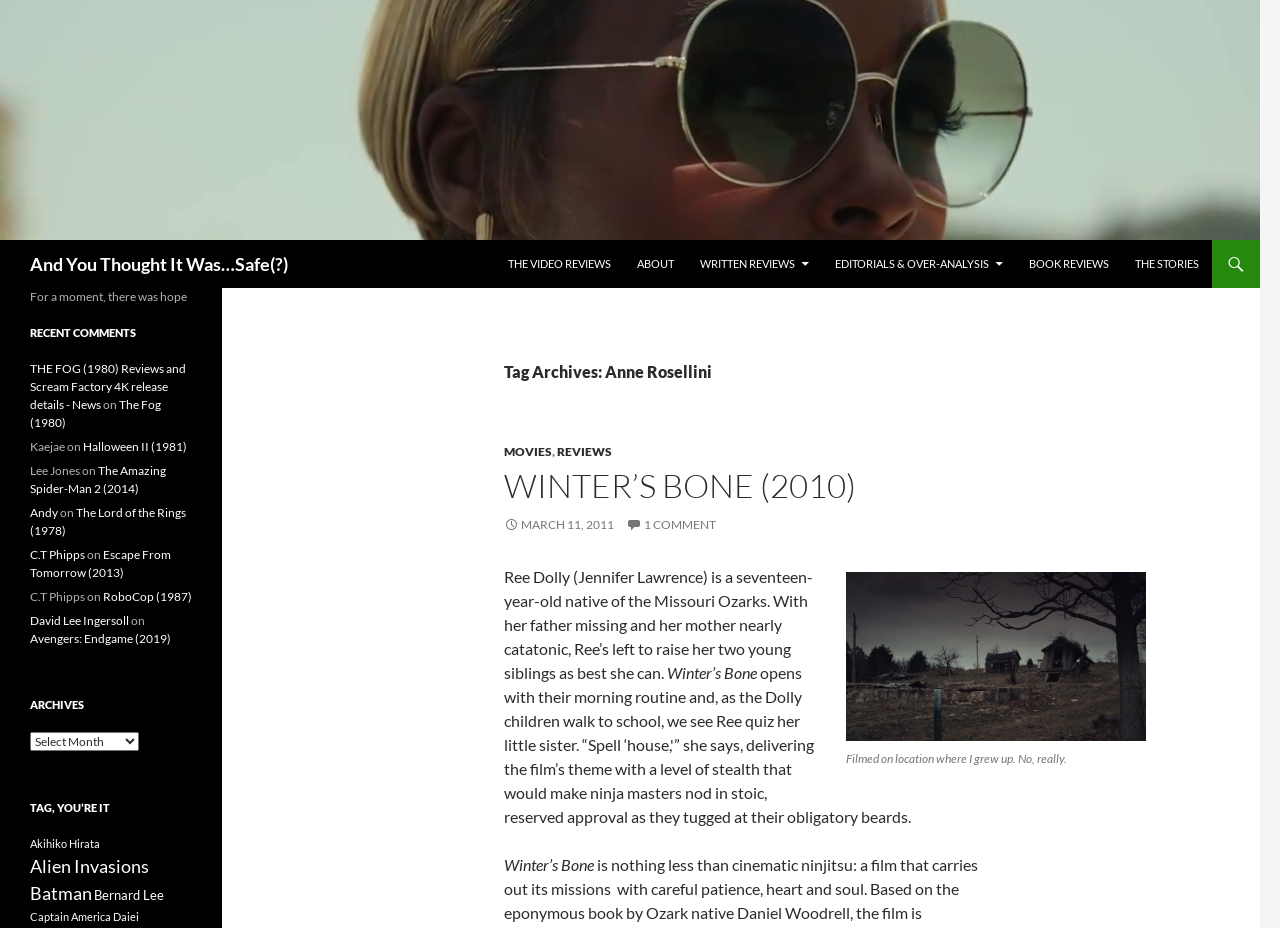Could you determine the bounding box coordinates of the clickable element to complete the instruction: "Explore the tag archives"? Provide the coordinates as four float numbers between 0 and 1, i.e., [left, top, right, bottom].

[0.37, 0.388, 0.788, 0.414]